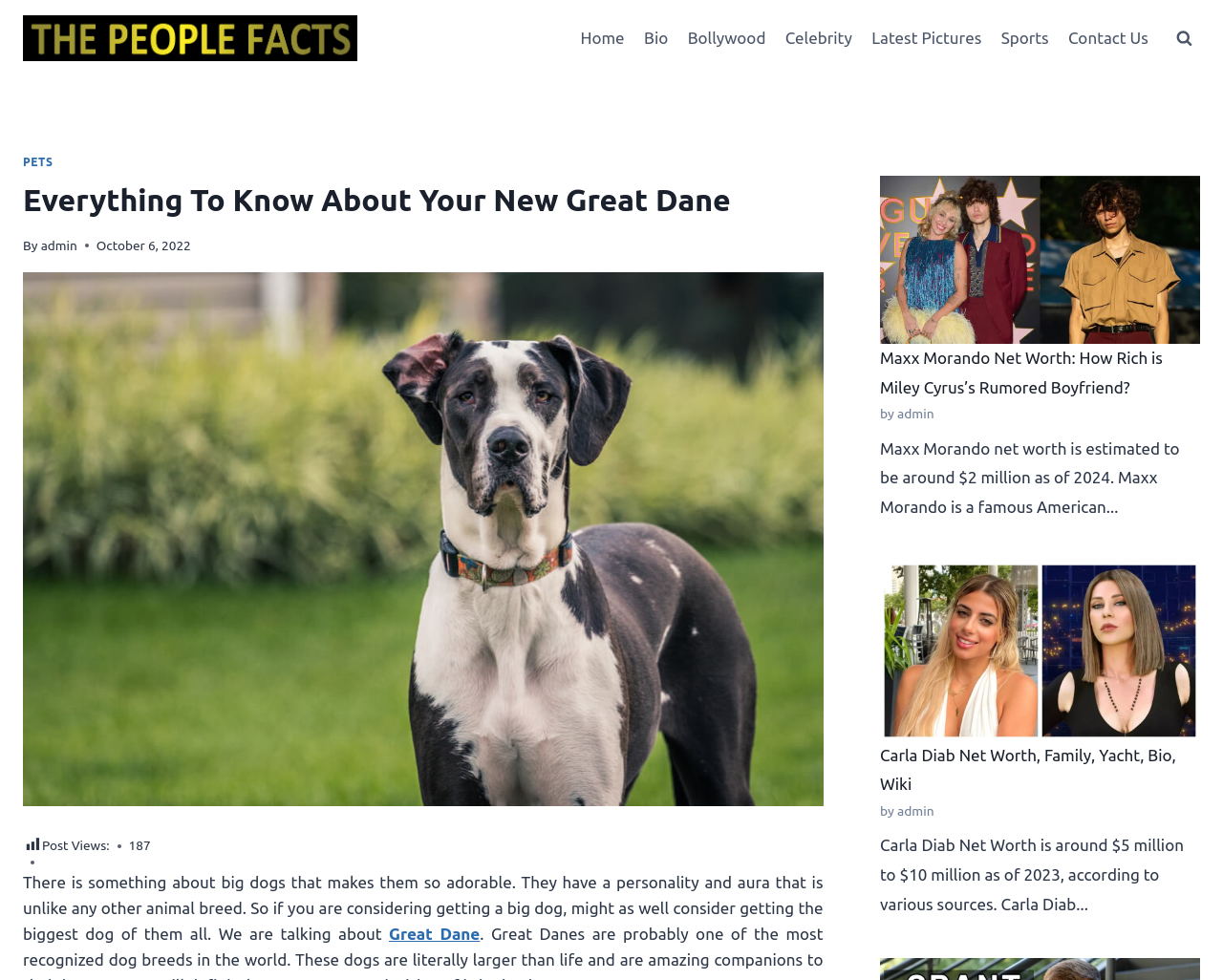Find the bounding box coordinates of the element's region that should be clicked in order to follow the given instruction: "Search for something". The coordinates should consist of four float numbers between 0 and 1, i.e., [left, top, right, bottom].

[0.955, 0.022, 0.981, 0.056]